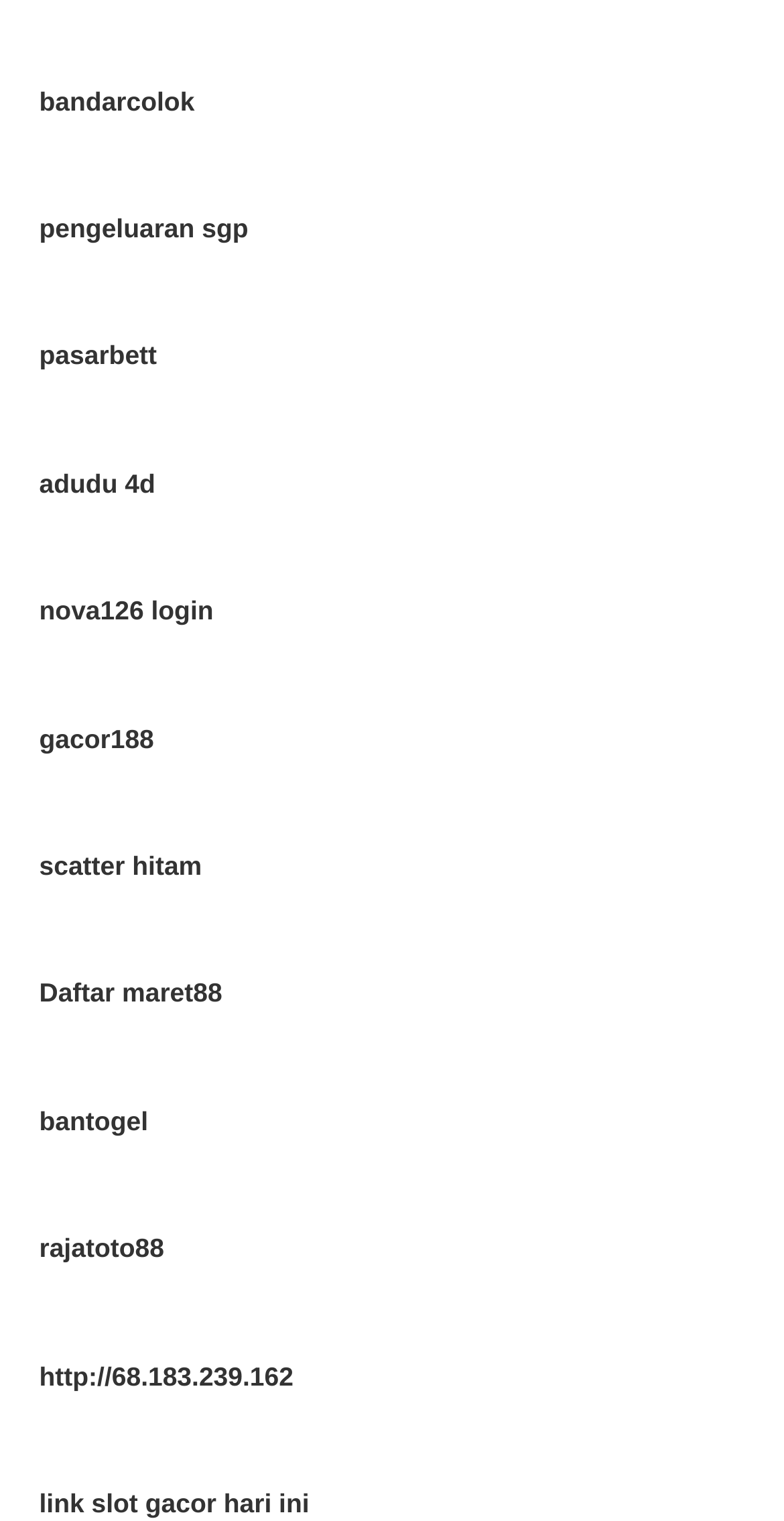Determine the bounding box coordinates for the clickable element required to fulfill the instruction: "check pengeluaran sgp". Provide the coordinates as four float numbers between 0 and 1, i.e., [left, top, right, bottom].

[0.05, 0.14, 0.317, 0.16]